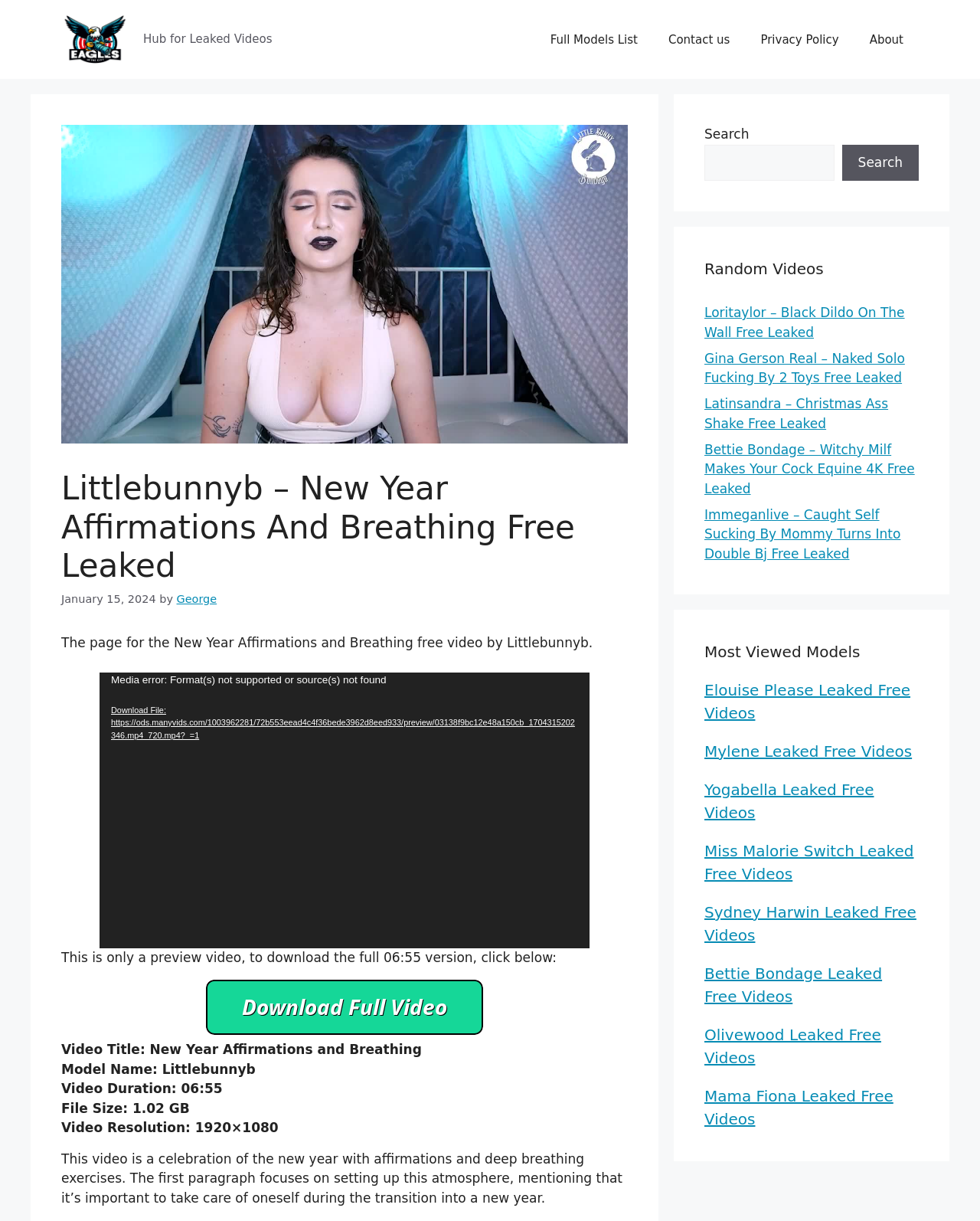Determine the coordinates of the bounding box for the clickable area needed to execute this instruction: "Download the full video".

[0.21, 0.802, 0.493, 0.852]